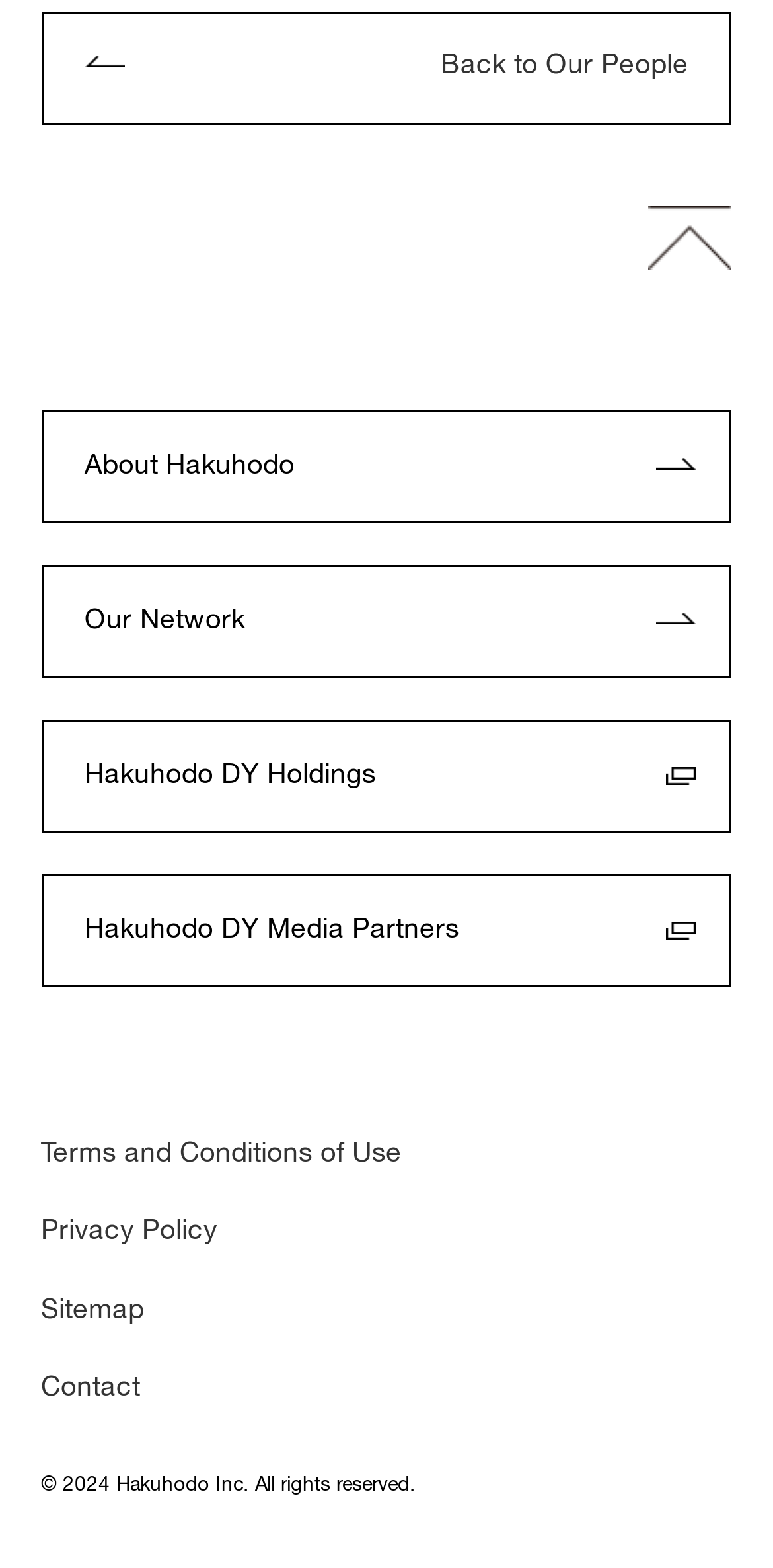How many static text elements are there at the bottom of the page?
Look at the image and provide a short answer using one word or a phrase.

3